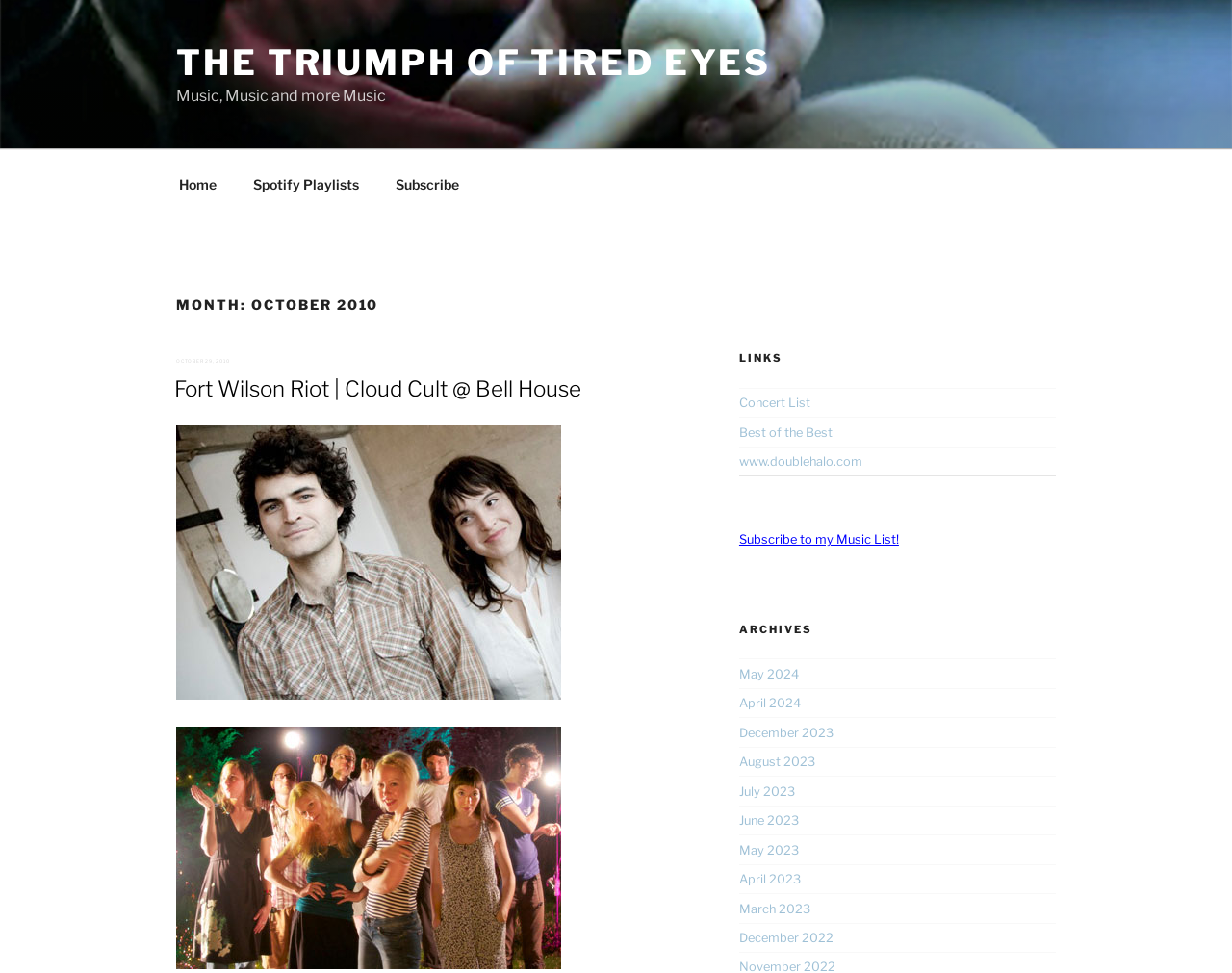What is the name of the top menu item?
Analyze the image and deliver a detailed answer to the question.

I looked at the navigation element 'Top Menu' and found the first link element 'Home' as a child of it, which suggests it is the top menu item.